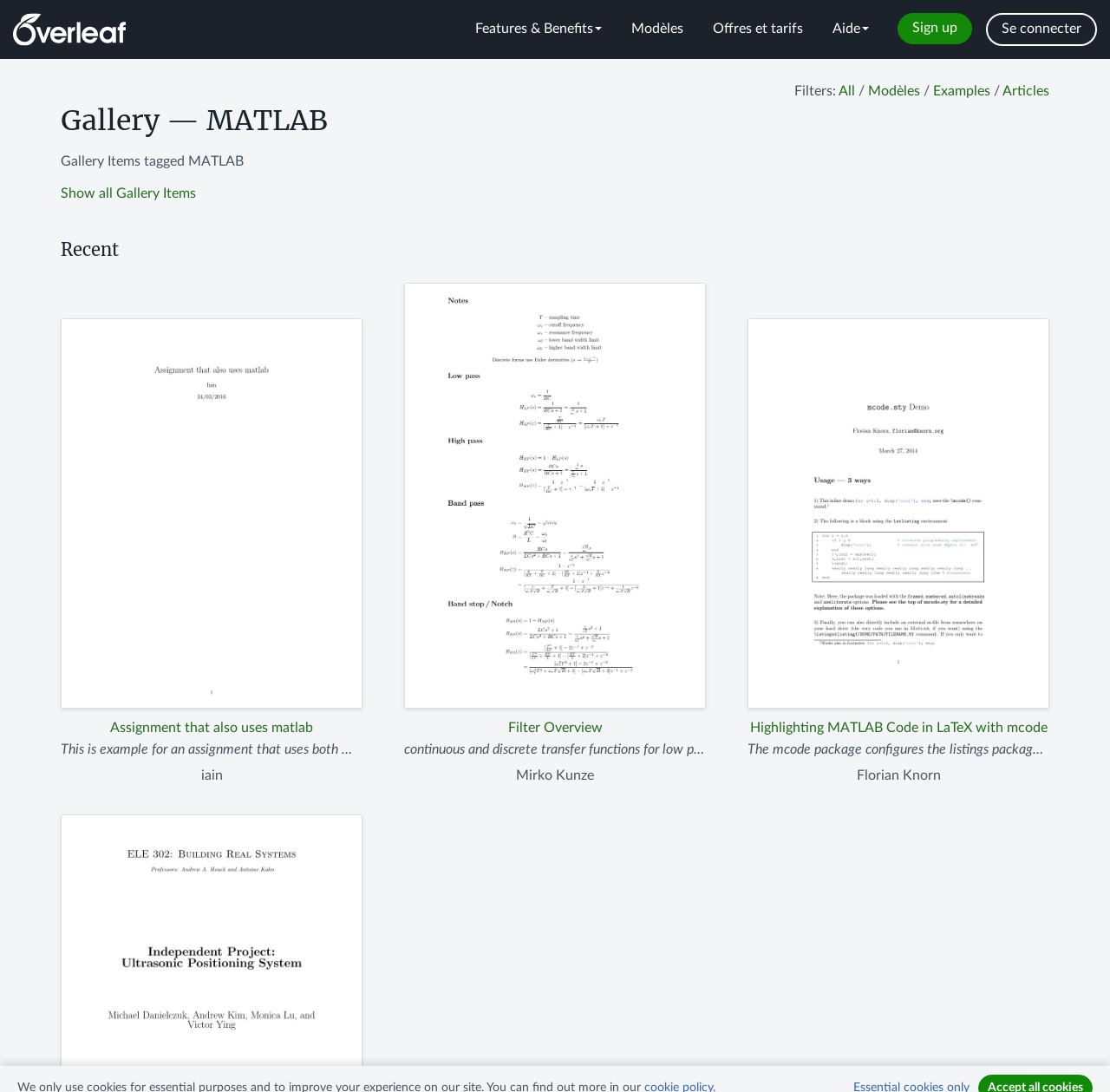Offer a thorough description of the webpage.

This webpage appears to be a gallery of LaTeX templates and examples, specifically focused on MATLAB. At the top, there is a navigation bar with links to "Overleaf", "Features & Benefits", "Modèles", "Offres et tarifs", "Aide", "Sign up", and "Se connecter". 

Below the navigation bar, there is a heading that reads "Gallery — MATLAB". To the right of this heading, there is a filter section with the label "Filters:" and links to "All", "Modèles", "Examples", and "Articles". 

The main content of the page is a list of gallery items, each consisting of a link with a title, an image, and a brief description. There are three items visible on the page, with titles "Assignment that also uses matlab", "Filter Overview", and "Highlighting MATLAB Code in LaTeX with mcode". Each item has an image associated with it, and a short description below the image. The descriptions provide context about the content of each item, such as the use of MATLAB code and images in an assignment, or the explanation of continuous and discrete transfer functions for filters. The authors of each item are also credited, with names such as "iain", "Mirko Kunze", and "Florian Knorn".